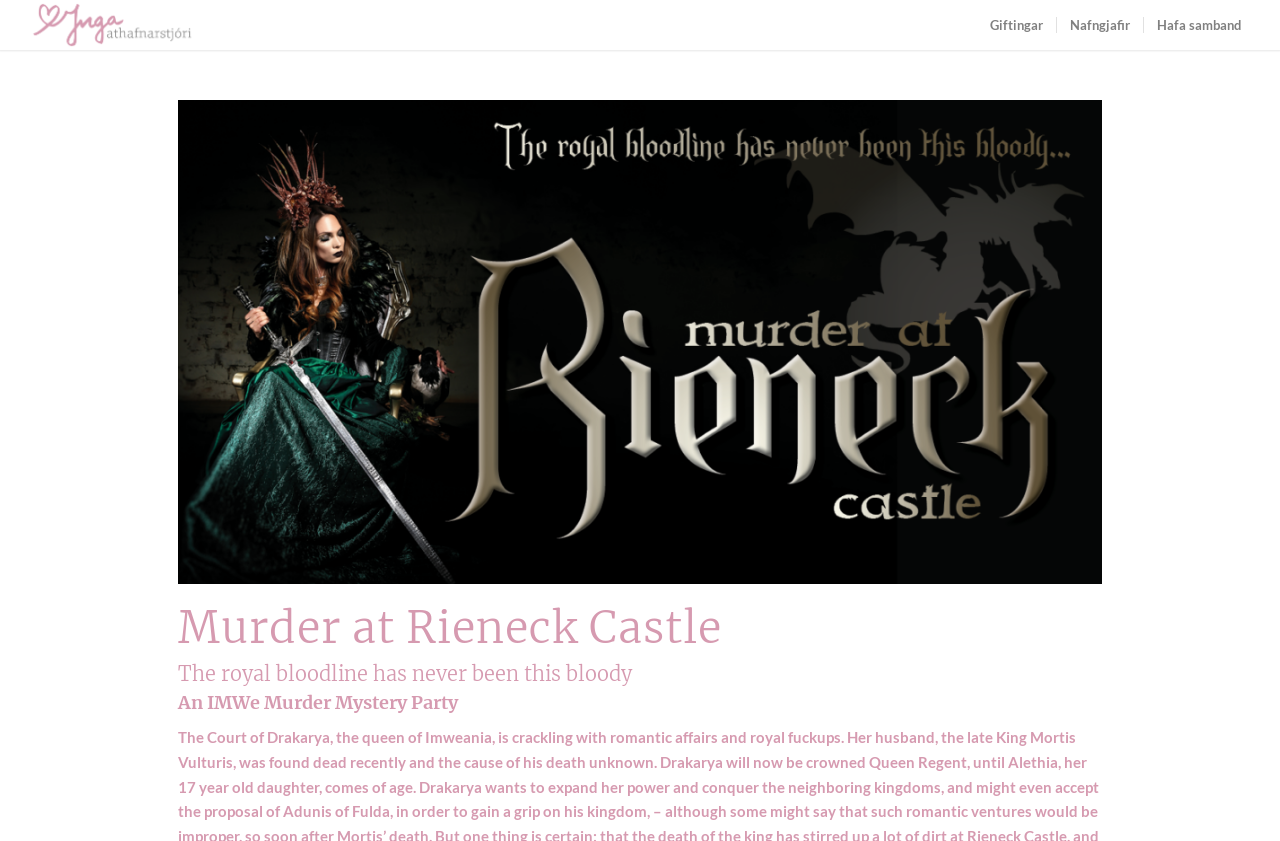Analyze and describe the webpage in a detailed narrative.

The webpage appears to be promoting a murder mystery party game, specifically "Murder at Rieneck Castle". At the top left of the page, there is a link with the text "Inga athafnarstjóri" accompanied by an image of the same name. 

On the top right, there are three links in a row: "Giftingar", "Nafngjafir", and "Hafa samband". 

Below these links, there is a large figure that occupies most of the page. Within this figure, there is a prominent image of a queen sitting on a throne with a large sword in her hand, with the text "Murder at Rieneck Castle - The royal bloodline has never been this bloody" written on it. 

Above the image, there are three headings in a vertical column. The first heading reads "Murder at Rieneck Castle", the second heading reads "The royal bloodline has never been this bloody", and the third heading reads "An IMWe Murder Mystery Party". These headings are positioned near the top of the figure, with the image taking up most of the space below them.